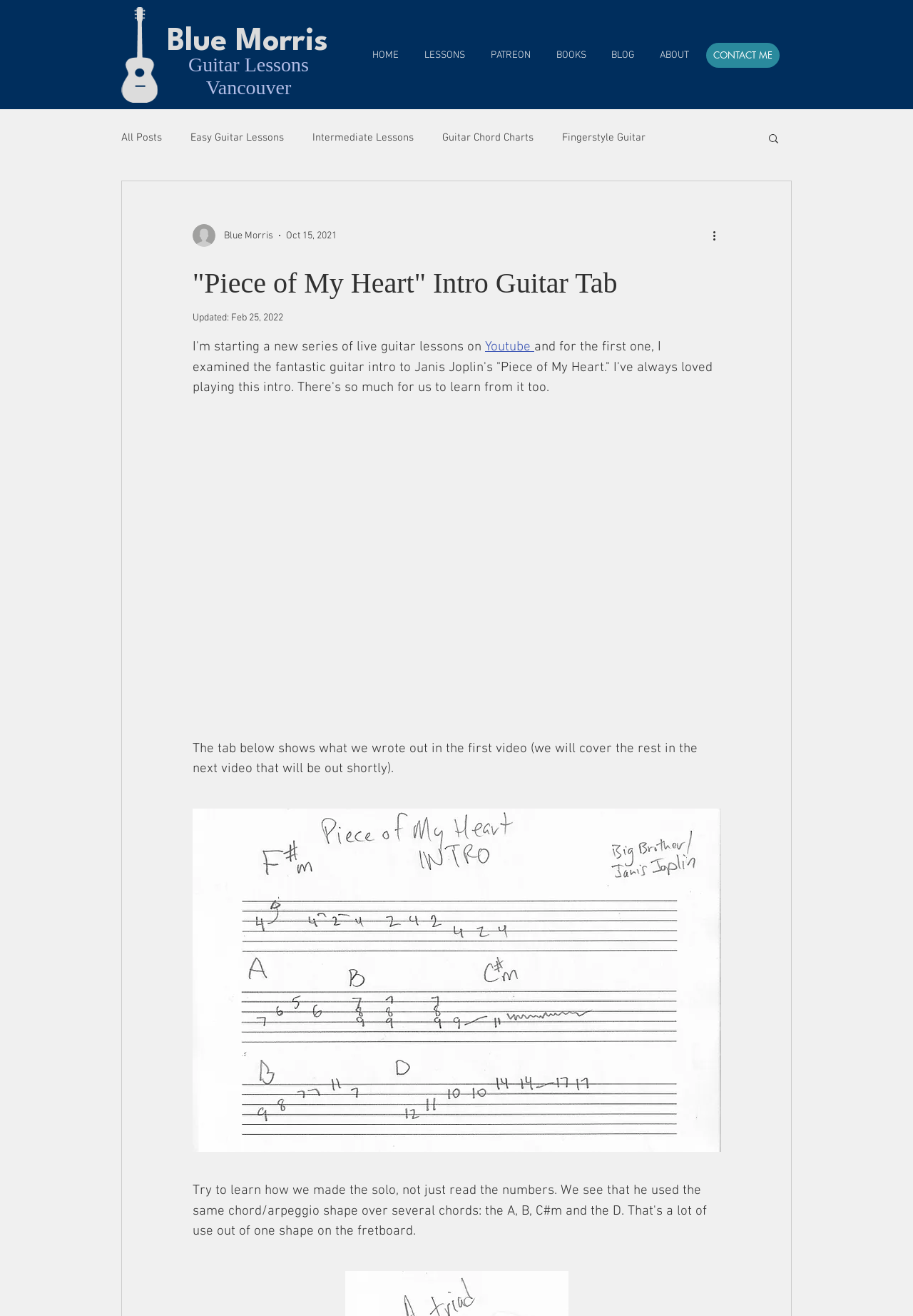Find the bounding box coordinates of the element I should click to carry out the following instruction: "Read the blog post about 'Piece of My Heart' intro guitar tab".

[0.211, 0.202, 0.789, 0.228]